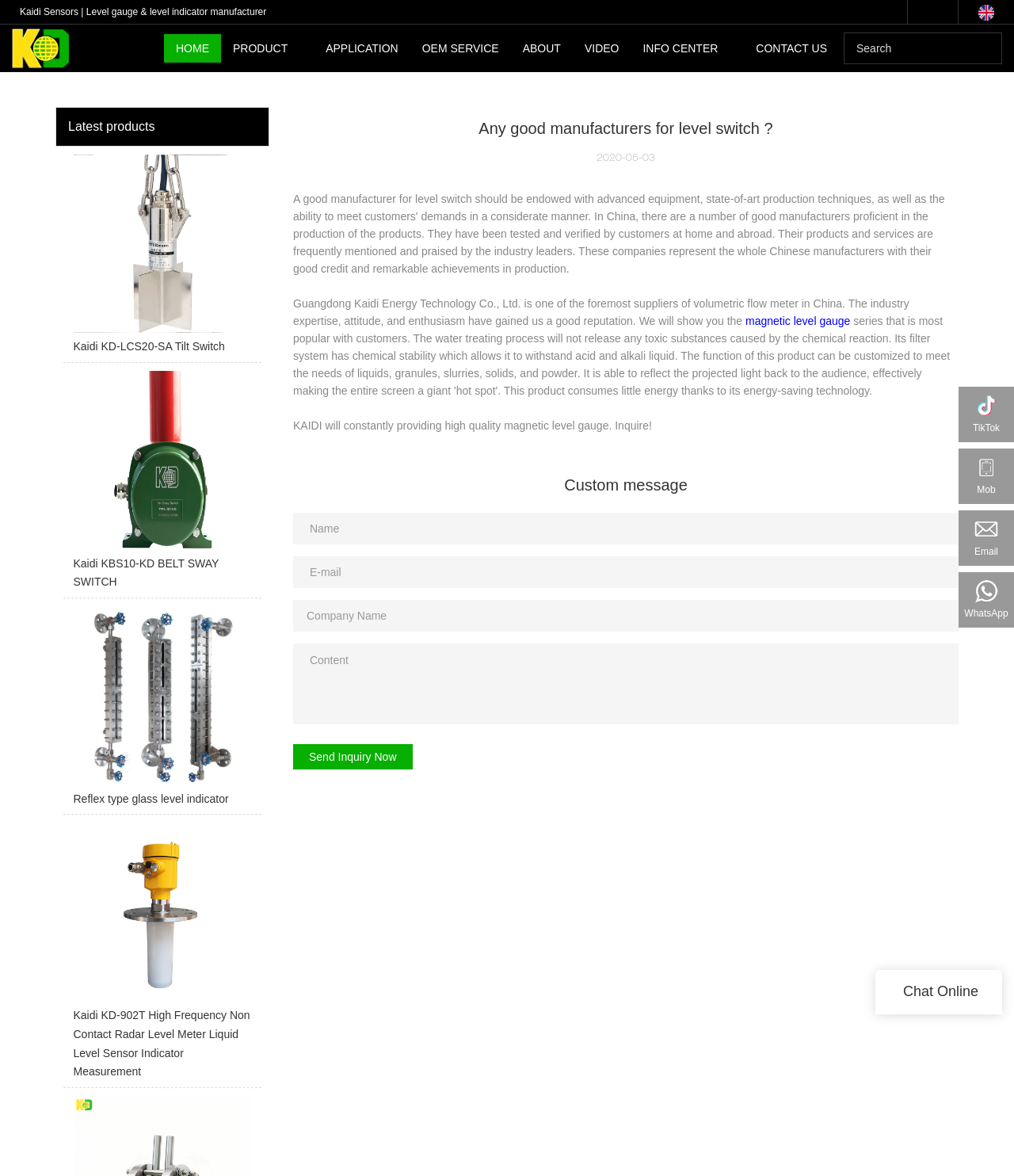What is the topic of the webpage?
Based on the image, answer the question with as much detail as possible.

I determined this by looking at the title of the webpage, the text, and the images, which all relate to level switches and gauges.